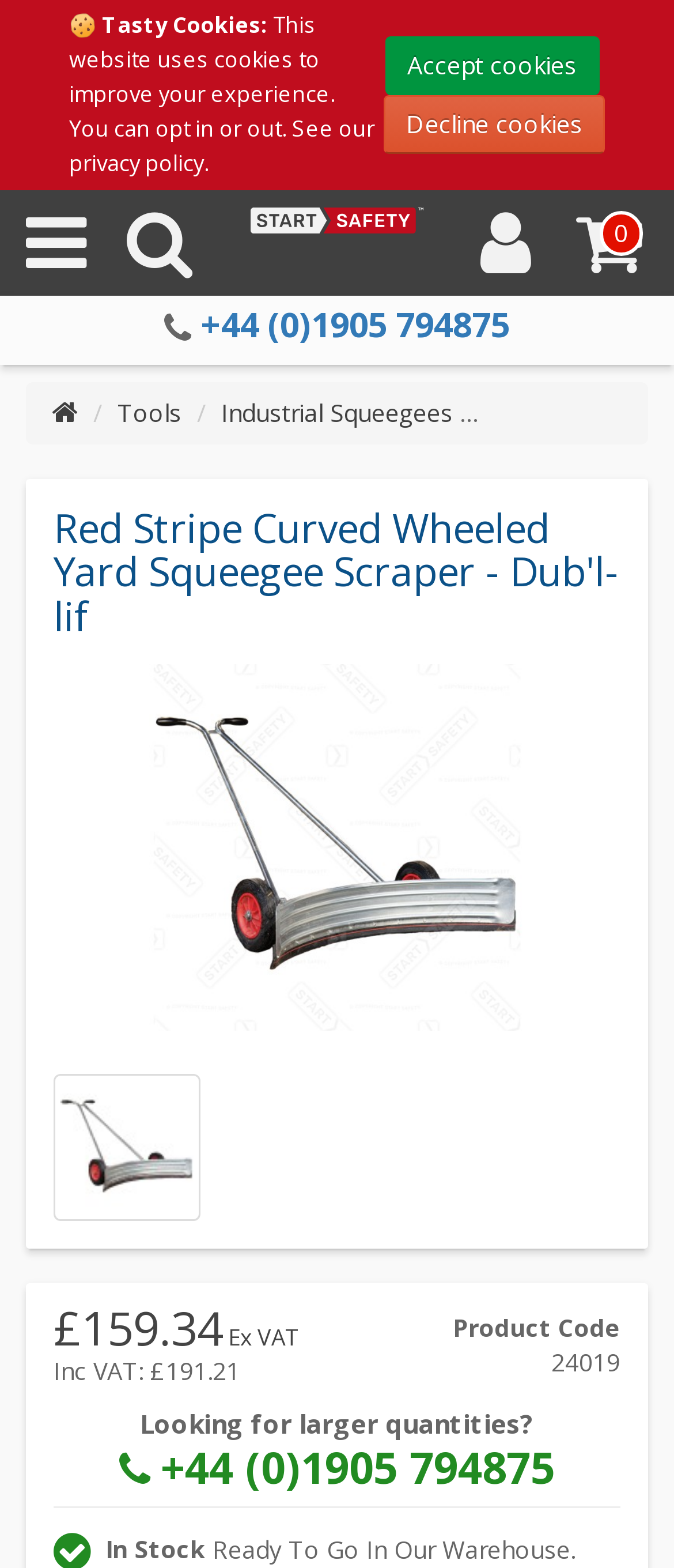Carefully examine the image and provide an in-depth answer to the question: What is the price of the product?

I found the price of the product by looking at the static text element that says '£159.34' which is located near the product description.